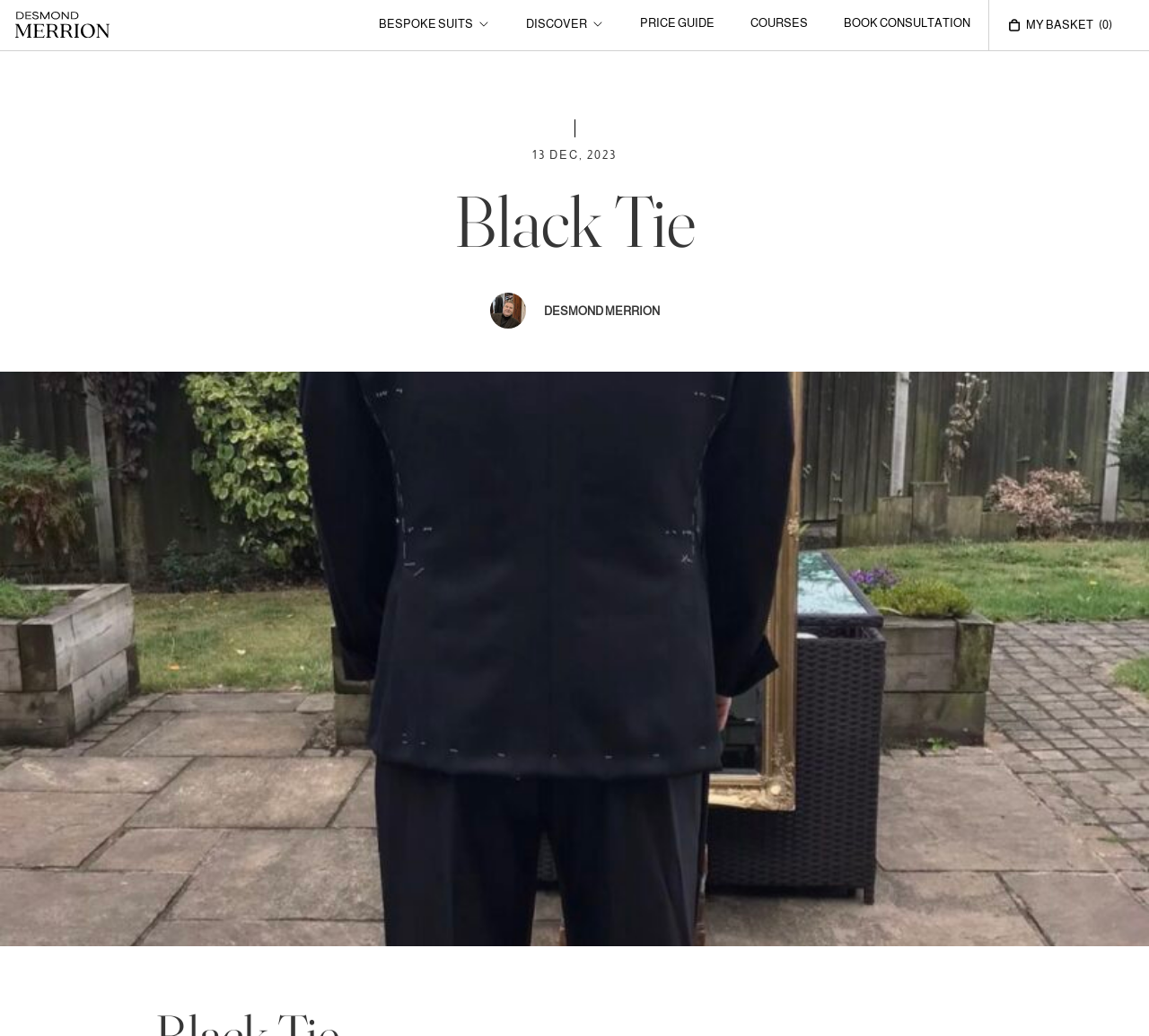Please determine the bounding box of the UI element that matches this description: Bespoke Suits. The coordinates should be given as (top-left x, top-left y, bottom-right x, bottom-right y), with all values between 0 and 1.

[0.314, 0.0, 0.442, 0.047]